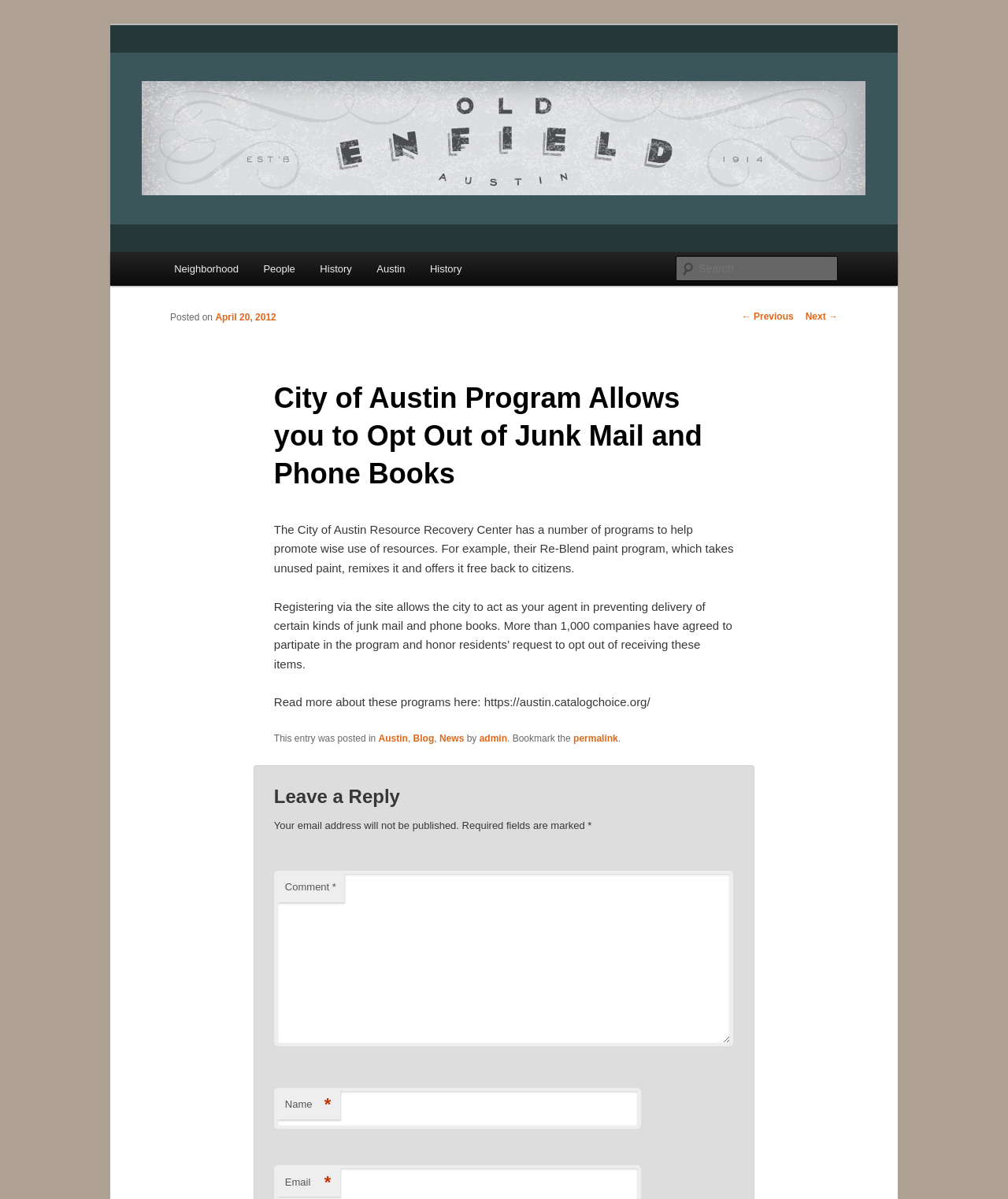Write an extensive caption that covers every aspect of the webpage.

The webpage is about the Old Enfield Blog, which features an article titled "City of Austin Program Allows you to Opt Out of Junk Mail and Phone Books". At the top of the page, there is a heading with the blog's name, accompanied by a link and an image. Below this, there is a search bar with a "Search" label and a textbox.

The main content of the page is divided into sections. On the left side, there is a menu with links to different categories, including "Neighborhood", "People", "History", and "Austin". On the right side, there is an article with a heading, followed by a series of paragraphs describing the City of Austin's program to reduce junk mail and phone books. The article also includes a link to learn more about the program.

Below the article, there is a section for post navigation, with links to previous and next posts. Further down, there is a footer section with links to categories, including "Austin", "Blog", and "News", as well as information about the post's author and a permalink.

The page also features a comment section, where users can leave a reply. This section includes a heading, a textbox for the comment, and fields for the user's name and email address, which are required. There are also some static texts providing information about the comment section, such as a note that the email address will not be published.